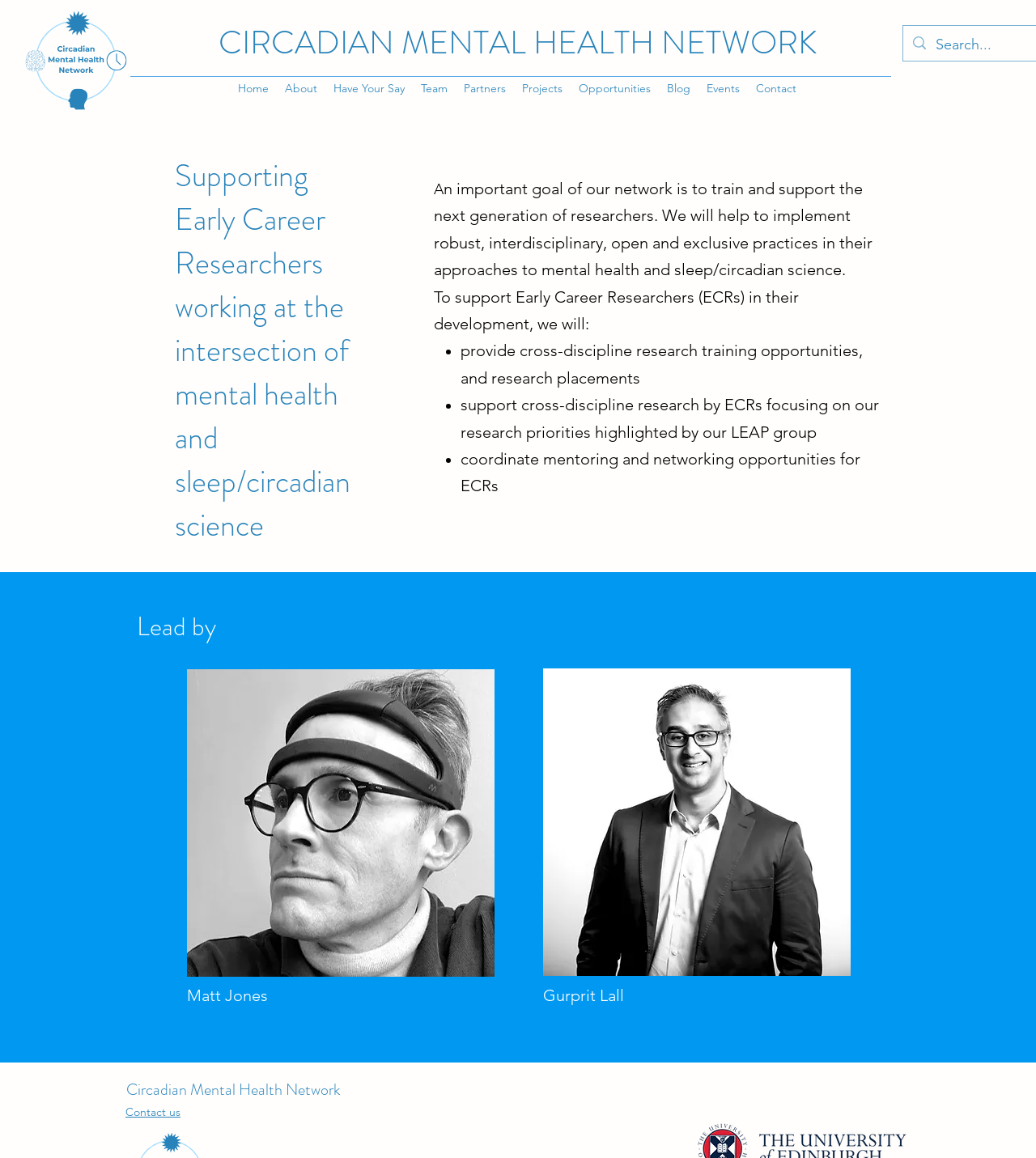Identify the bounding box coordinates for the region of the element that should be clicked to carry out the instruction: "Read the blog". The bounding box coordinates should be four float numbers between 0 and 1, i.e., [left, top, right, bottom].

[0.636, 0.066, 0.674, 0.087]